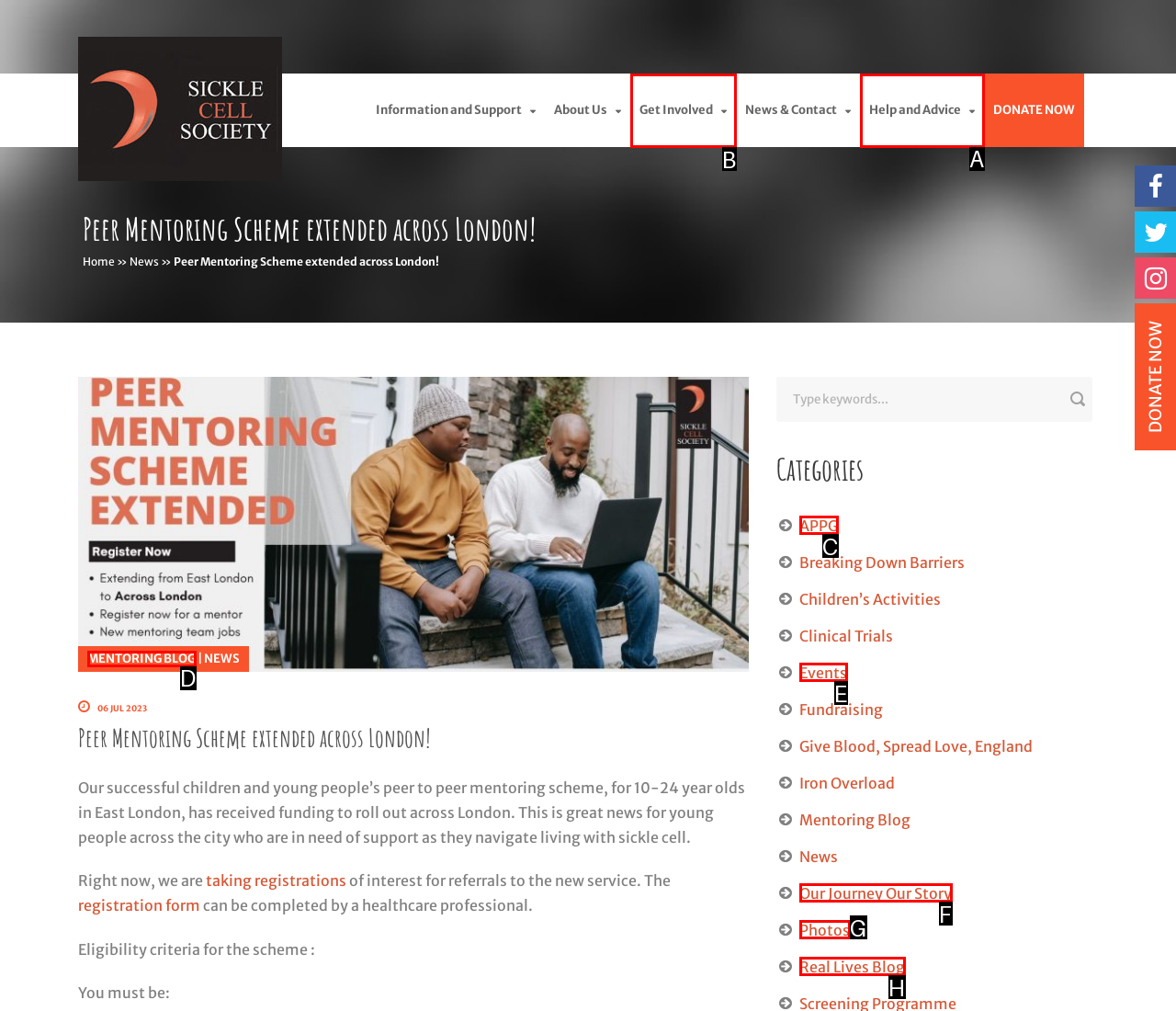Determine the letter of the element you should click to carry out the task: Click on the 'Get Involved' link
Answer with the letter from the given choices.

B